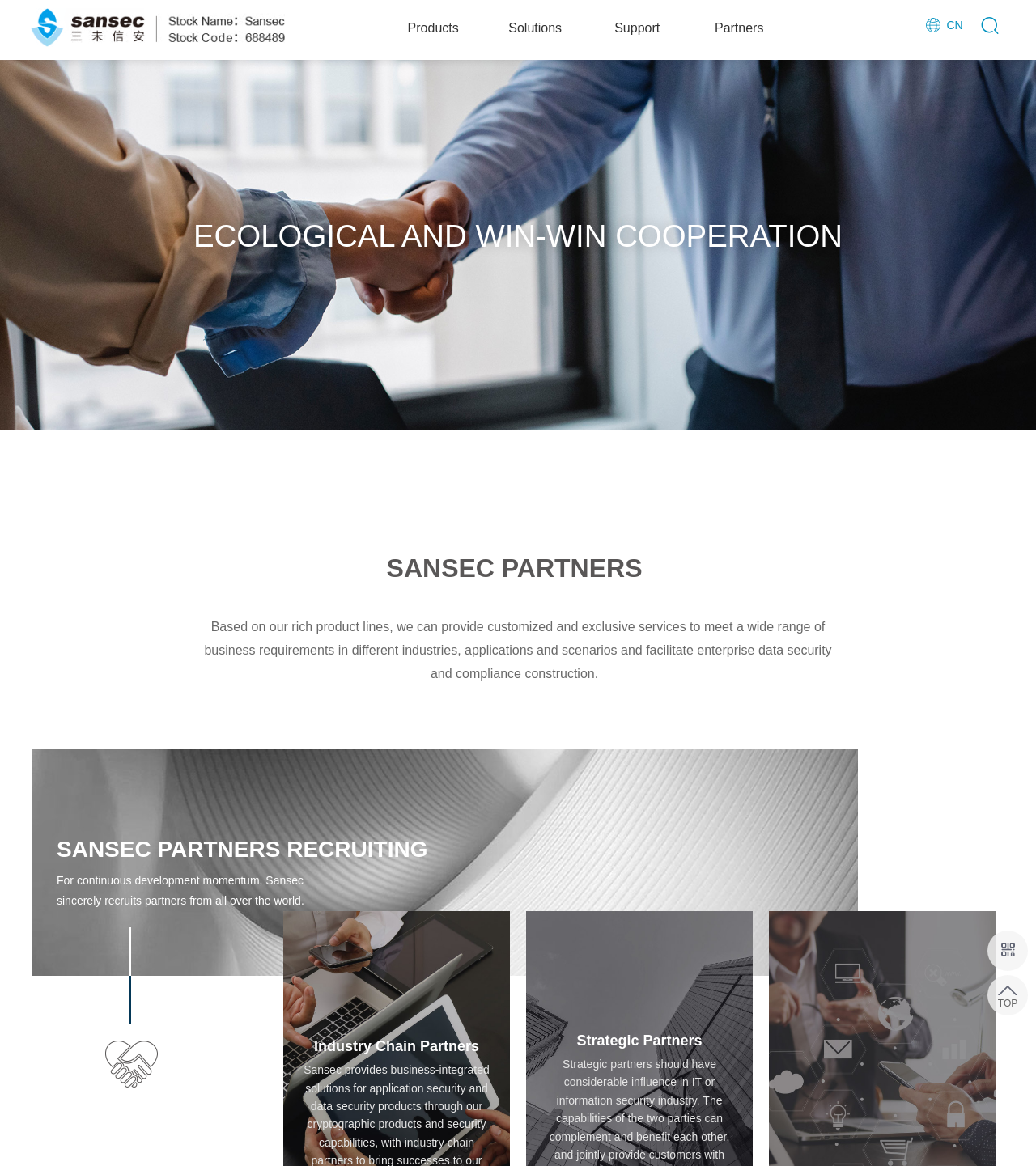What are the main categories on the webpage? Based on the screenshot, please respond with a single word or phrase.

Products, Solutions, Support, Partners, About Us